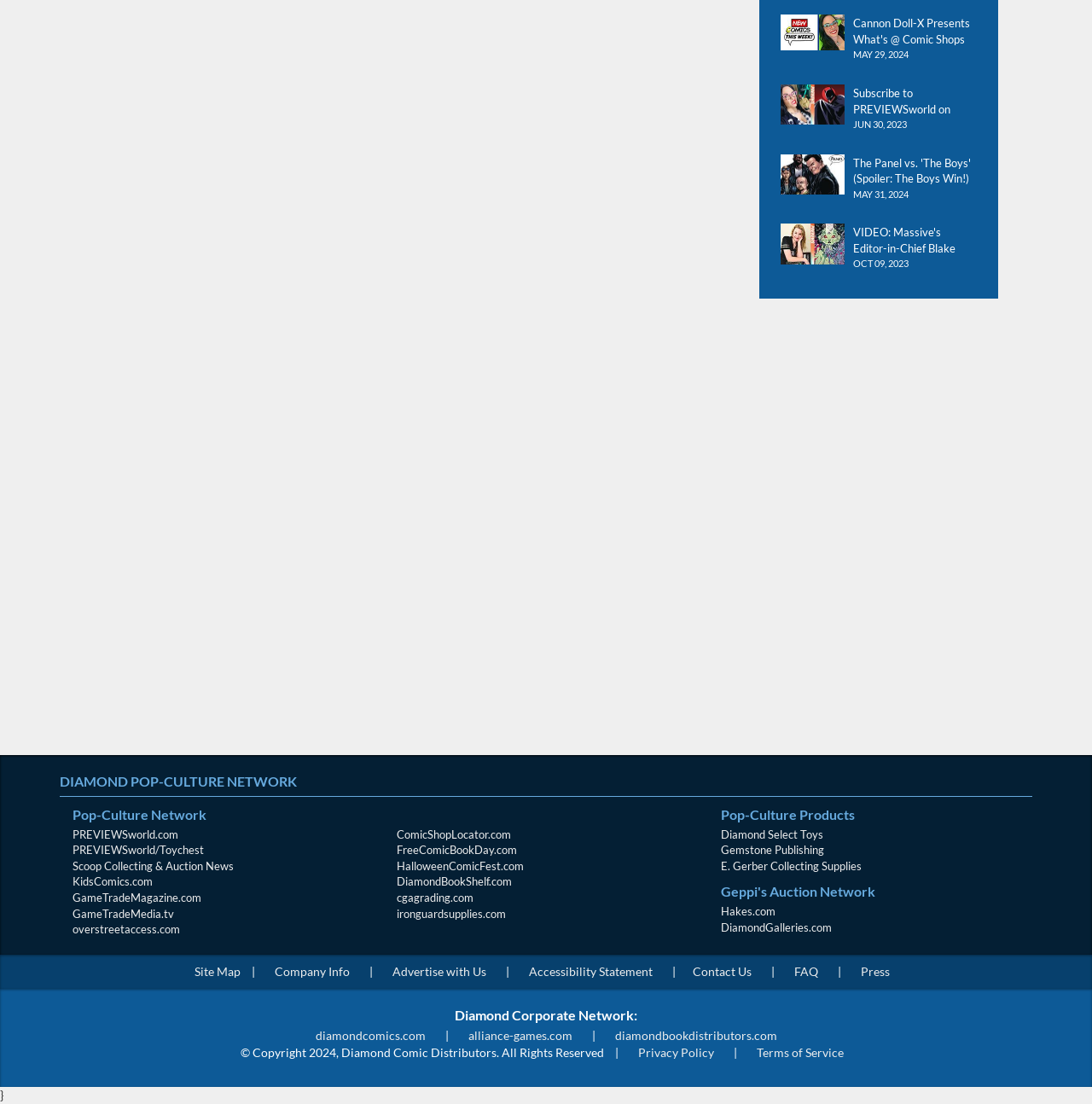Please provide the bounding box coordinates for the element that needs to be clicked to perform the following instruction: "Click on the 'HISTORY' link". The coordinates should be given as four float numbers between 0 and 1, i.e., [left, top, right, bottom].

None